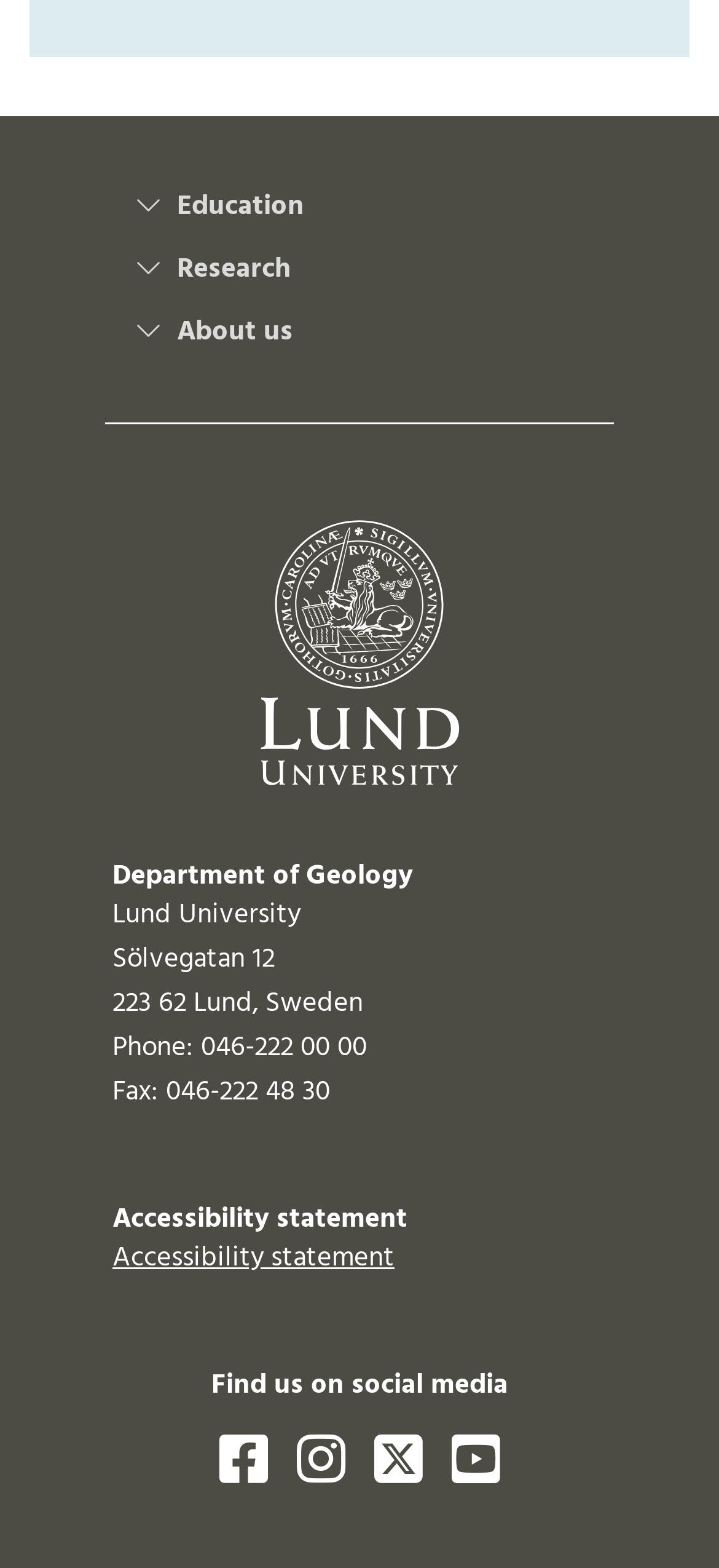Locate the bounding box coordinates of the element to click to perform the following action: 'Visit Accessibility statement'. The coordinates should be given as four float values between 0 and 1, in the form of [left, top, right, bottom].

[0.156, 0.788, 0.549, 0.816]